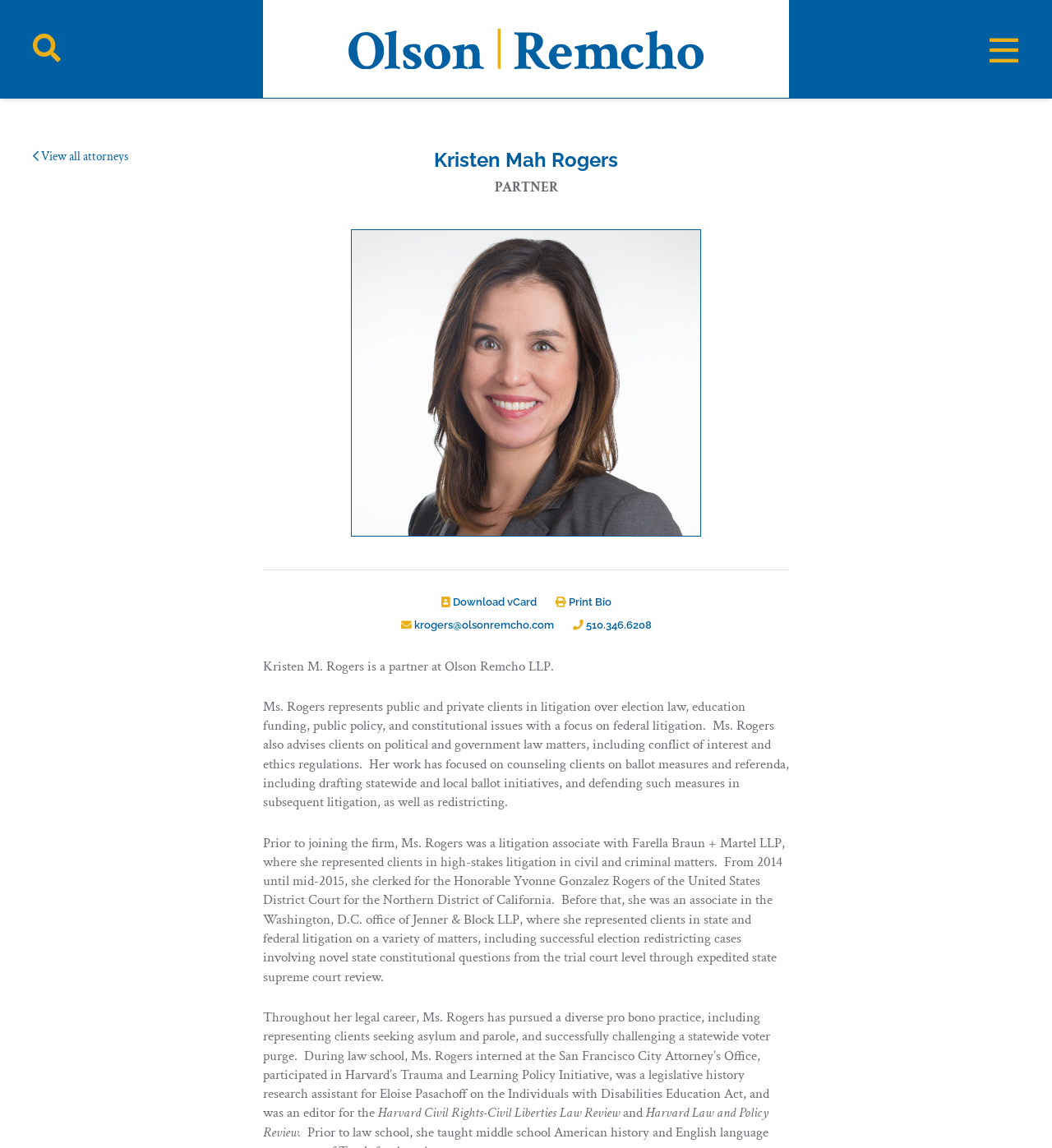Using the description "Print Bio", predict the bounding box of the relevant HTML element.

[0.52, 0.519, 0.589, 0.529]